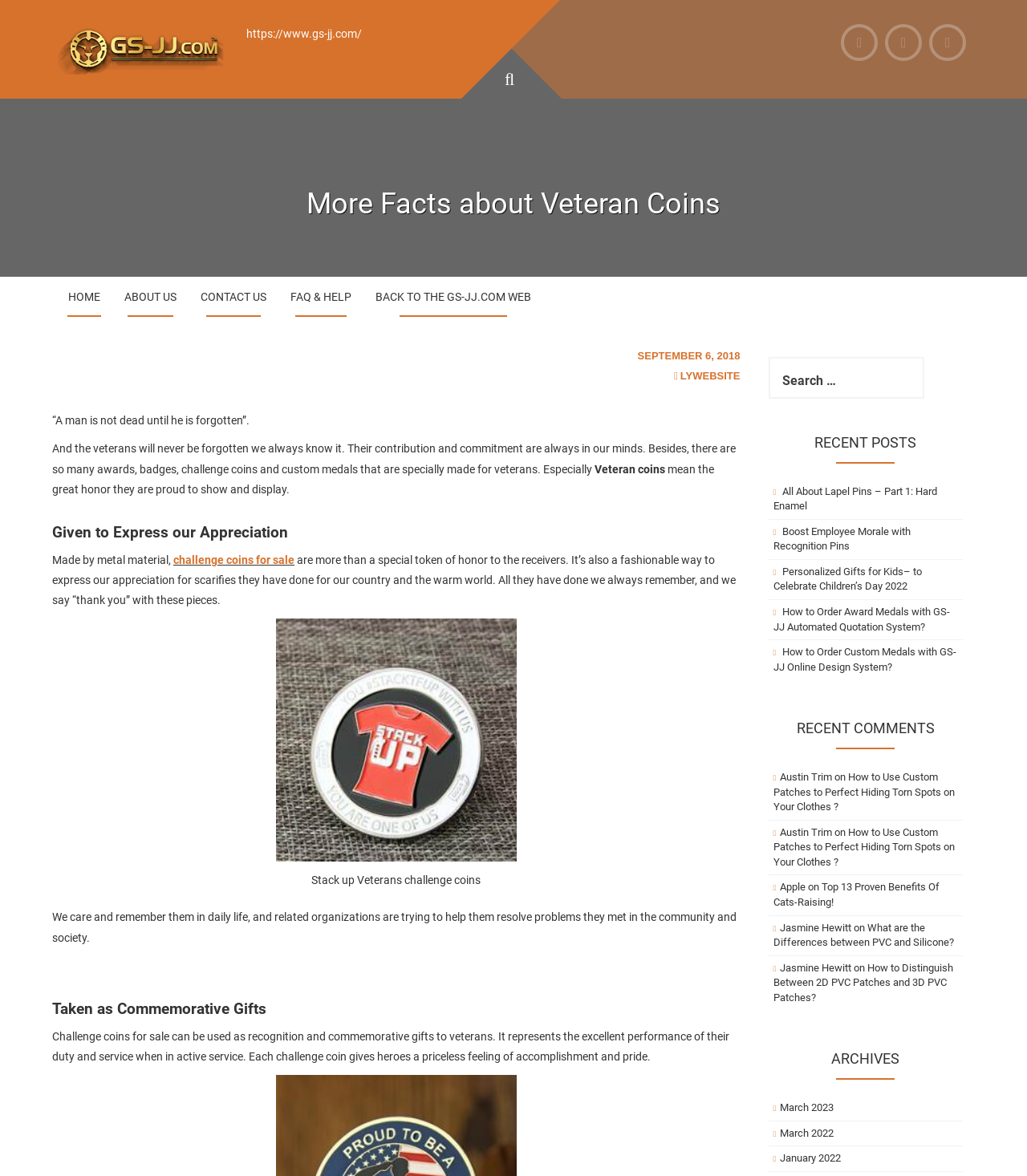Please identify the bounding box coordinates of the clickable element to fulfill the following instruction: "Read more about challenge coins for sale". The coordinates should be four float numbers between 0 and 1, i.e., [left, top, right, bottom].

[0.169, 0.471, 0.287, 0.481]